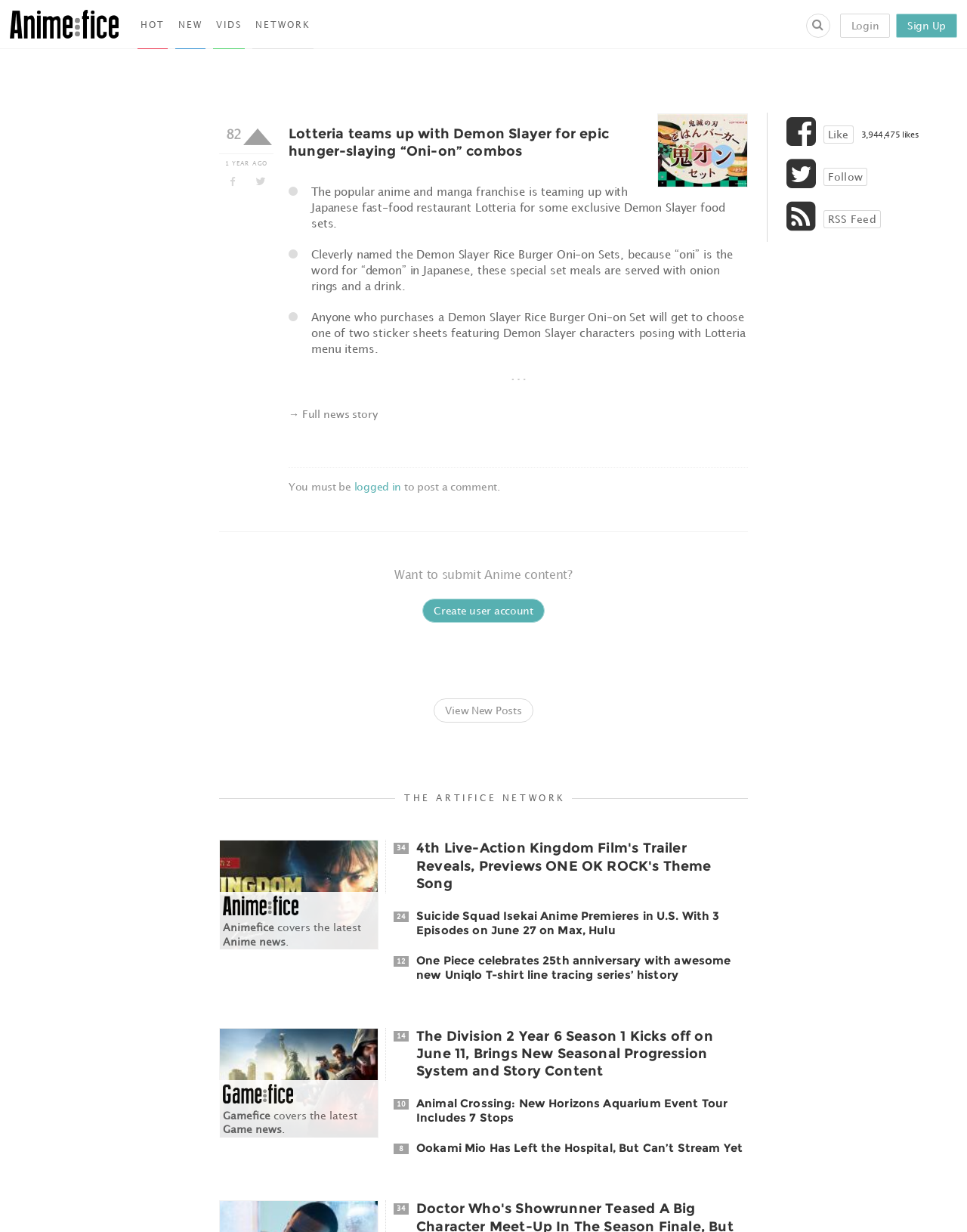Determine the bounding box coordinates for the area that should be clicked to carry out the following instruction: "View new posts".

[0.449, 0.567, 0.551, 0.586]